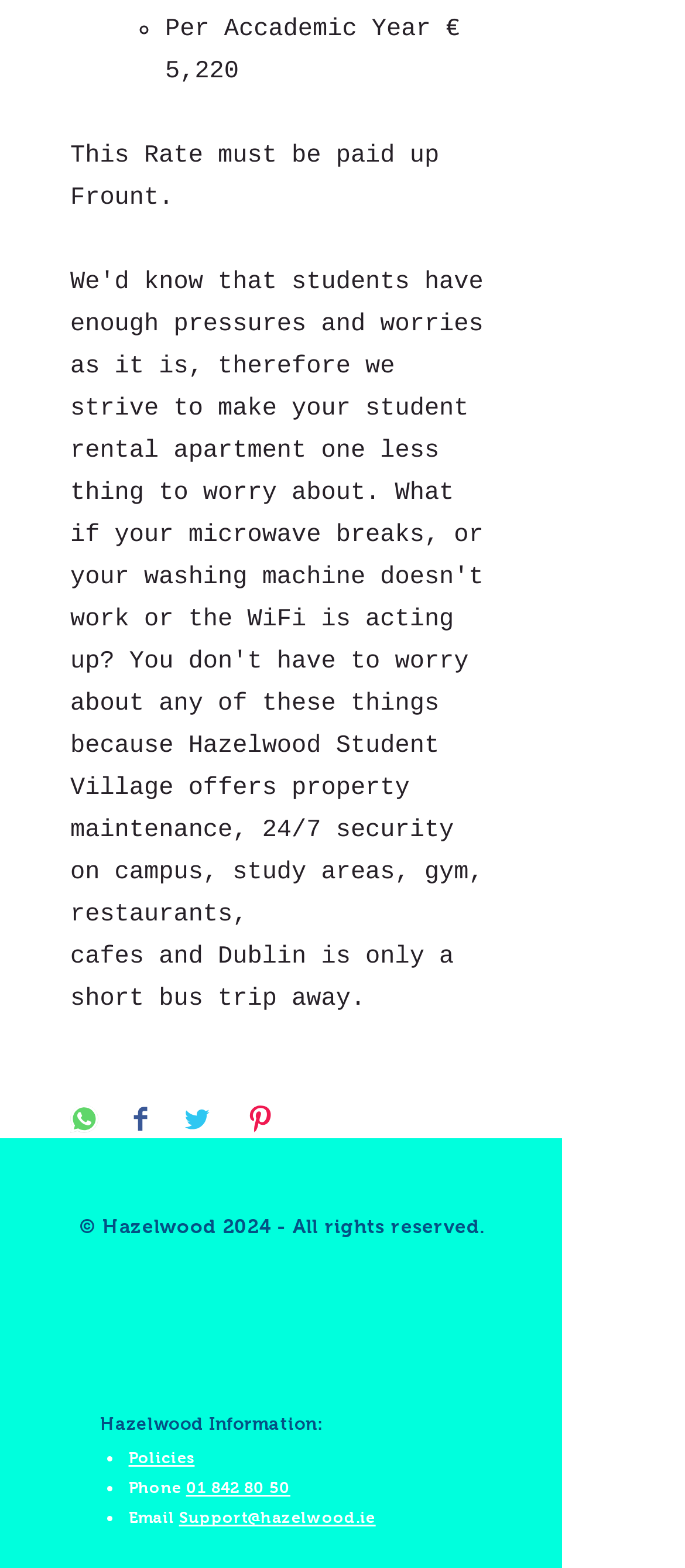Locate the bounding box coordinates of the clickable part needed for the task: "Visit Hazelwood".

[0.146, 0.902, 0.305, 0.914]